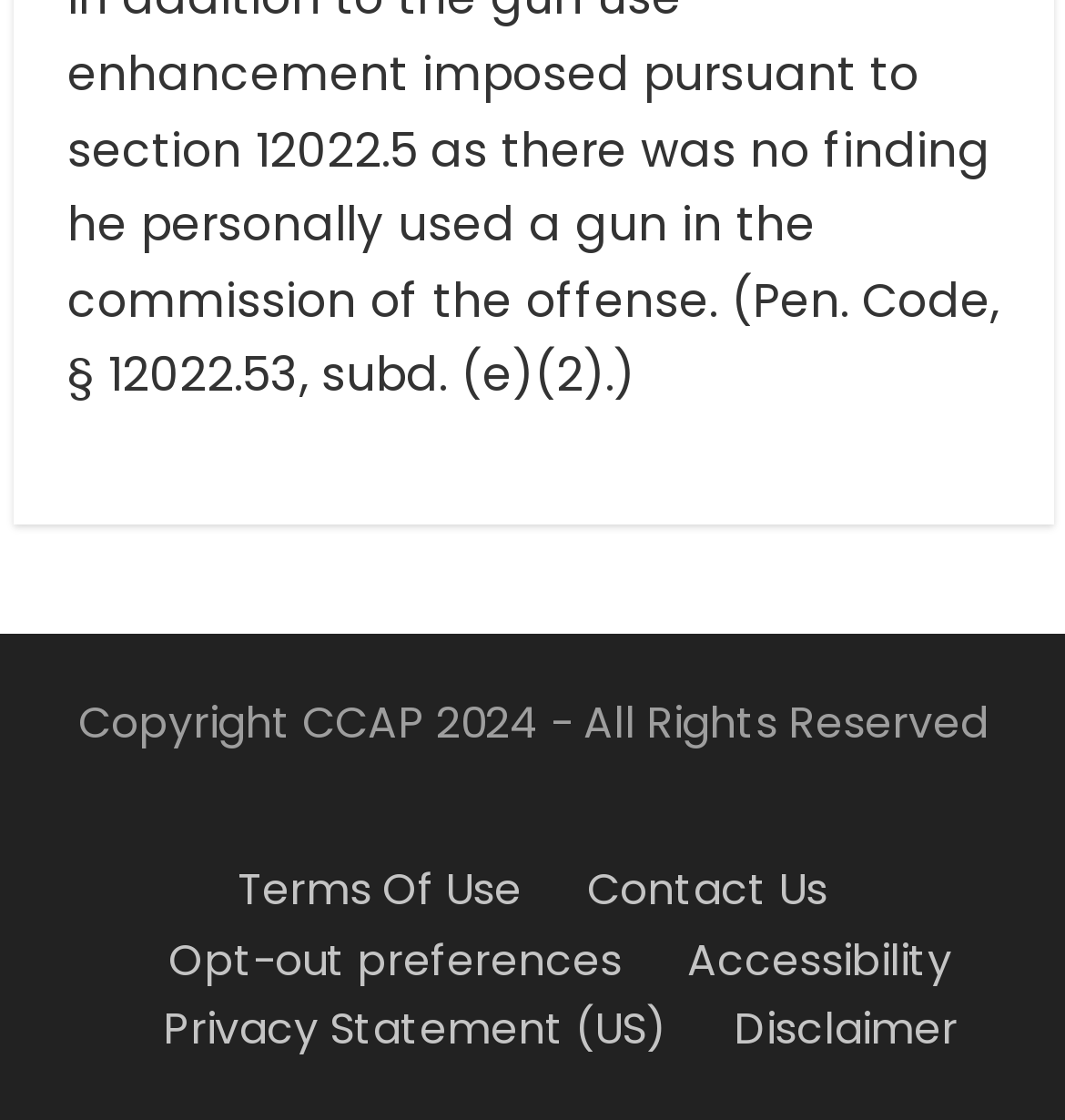Determine the bounding box of the UI element mentioned here: "Contact Us". The coordinates must be in the format [left, top, right, bottom] with values ranging from 0 to 1.

[0.551, 0.768, 0.777, 0.82]